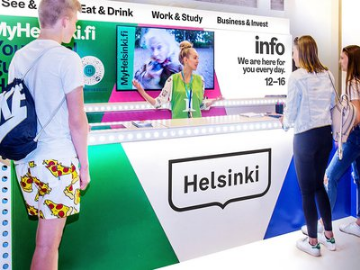Provide a brief response to the question below using a single word or phrase: 
What type of opportunities are promoted by the booth?

dining, leisure, and business